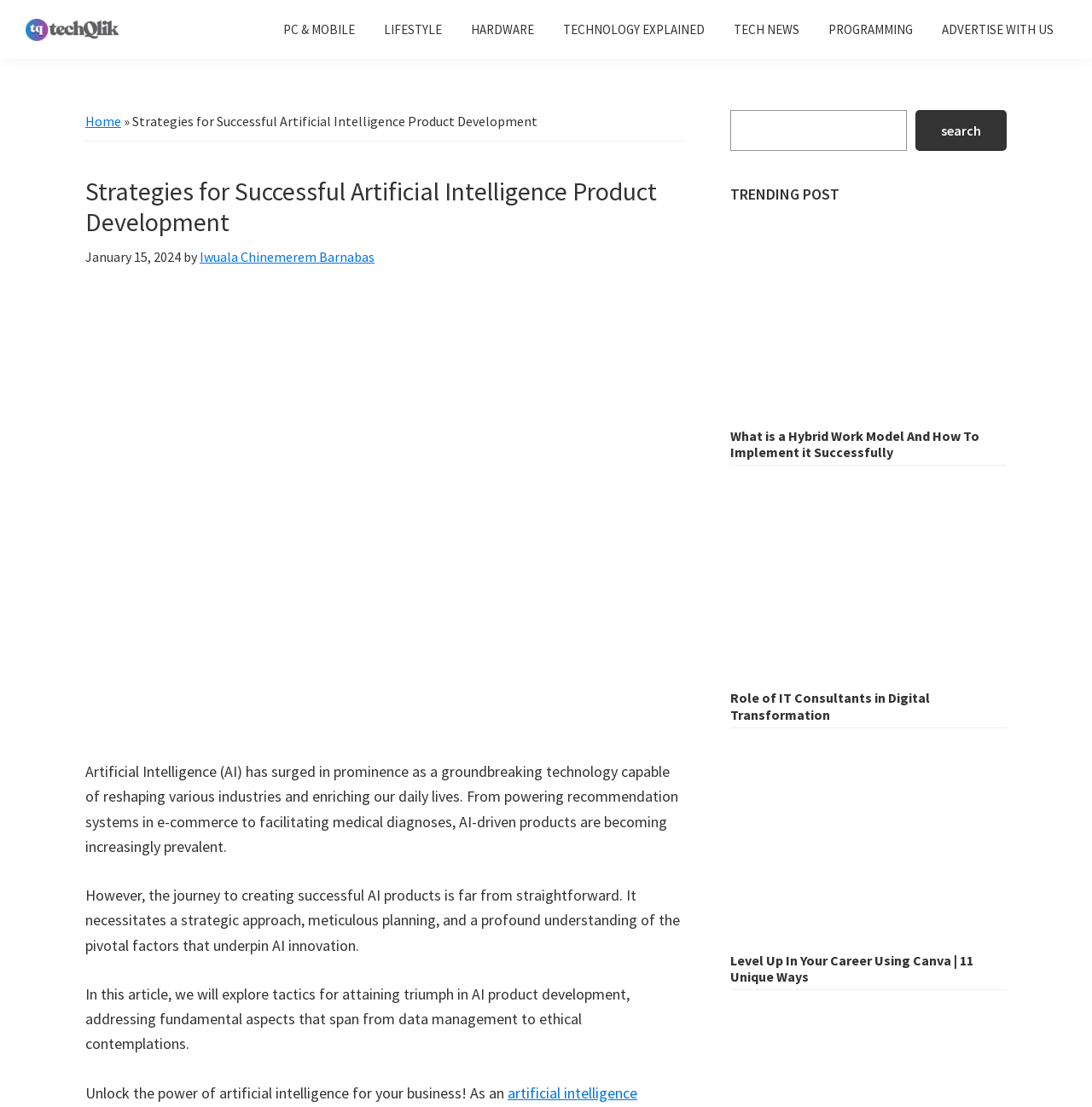What are the trending posts about?
Utilize the image to construct a detailed and well-explained answer.

The trending posts section is located in the primary sidebar on the right side of the webpage, and it features three articles about different topics, including 'What is a Hybrid Work Model And How To Implement it Successfully', 'Role of IT Consultants in Digital Transformation', and 'Level Up In Your Career Using Canva | 11 Unique Ways'.